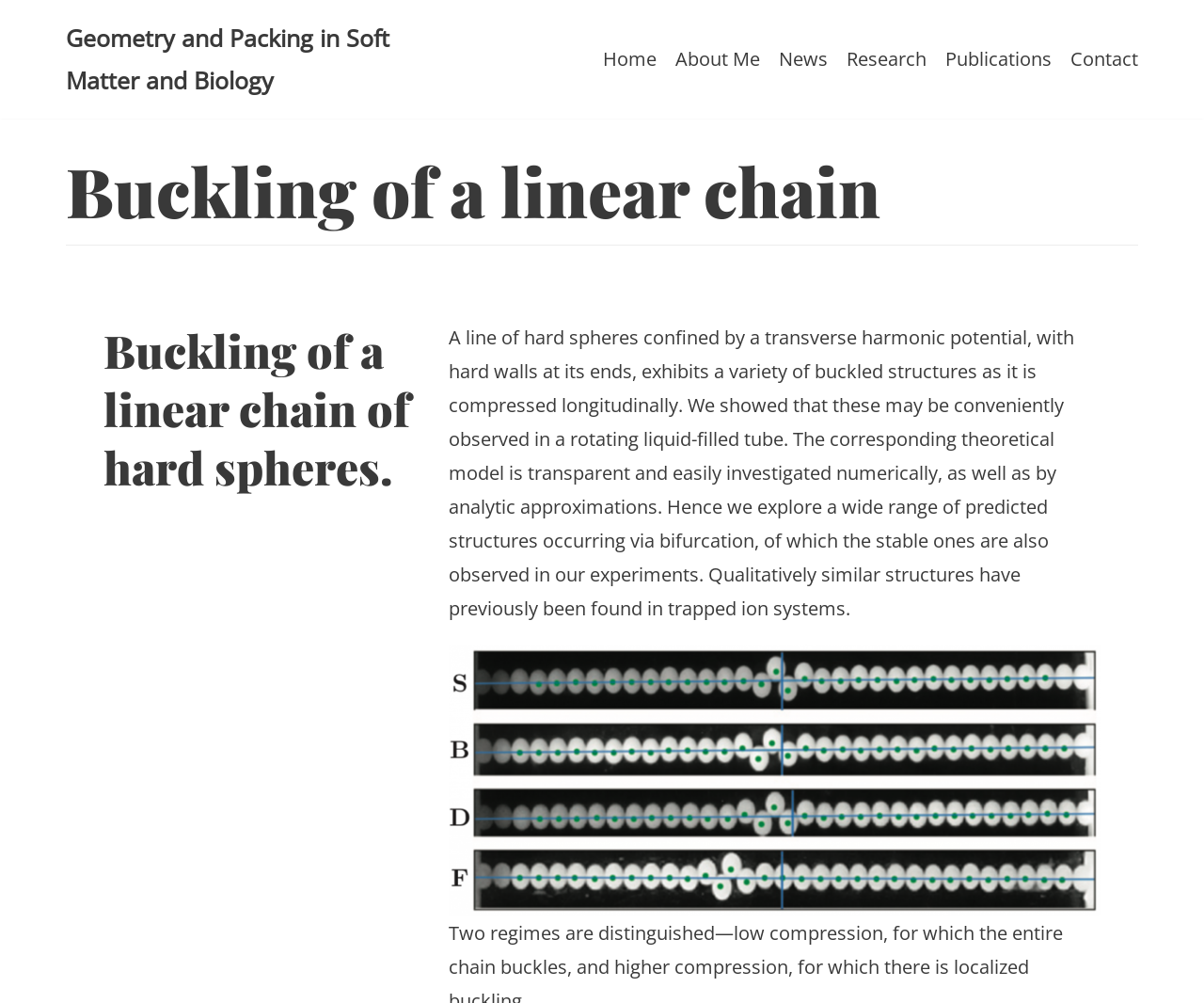Kindly determine the bounding box coordinates of the area that needs to be clicked to fulfill this instruction: "Skip to content".

[0.0, 0.03, 0.031, 0.049]